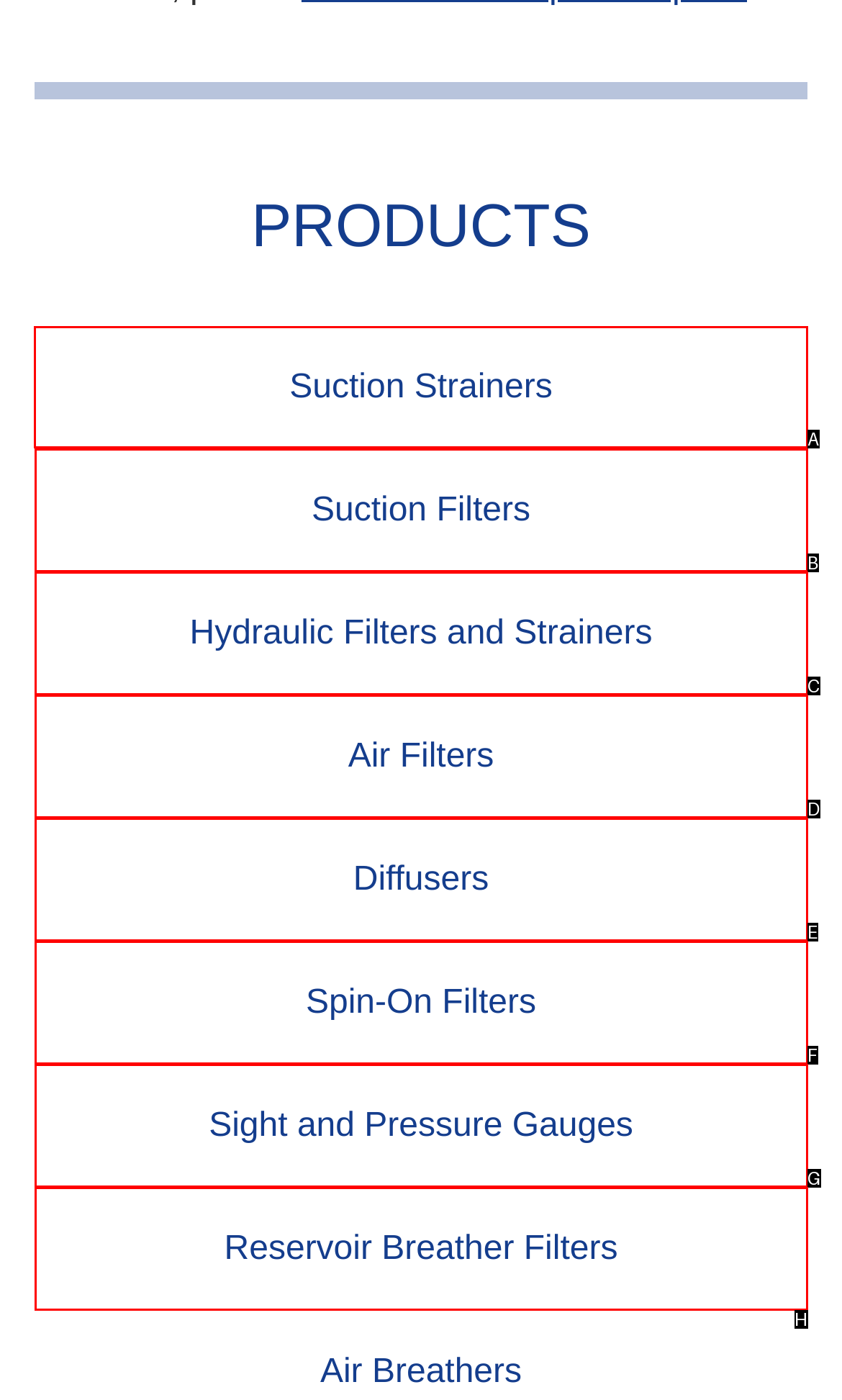Identify the HTML element to select in order to accomplish the following task: View Suction Strainers products
Reply with the letter of the chosen option from the given choices directly.

A